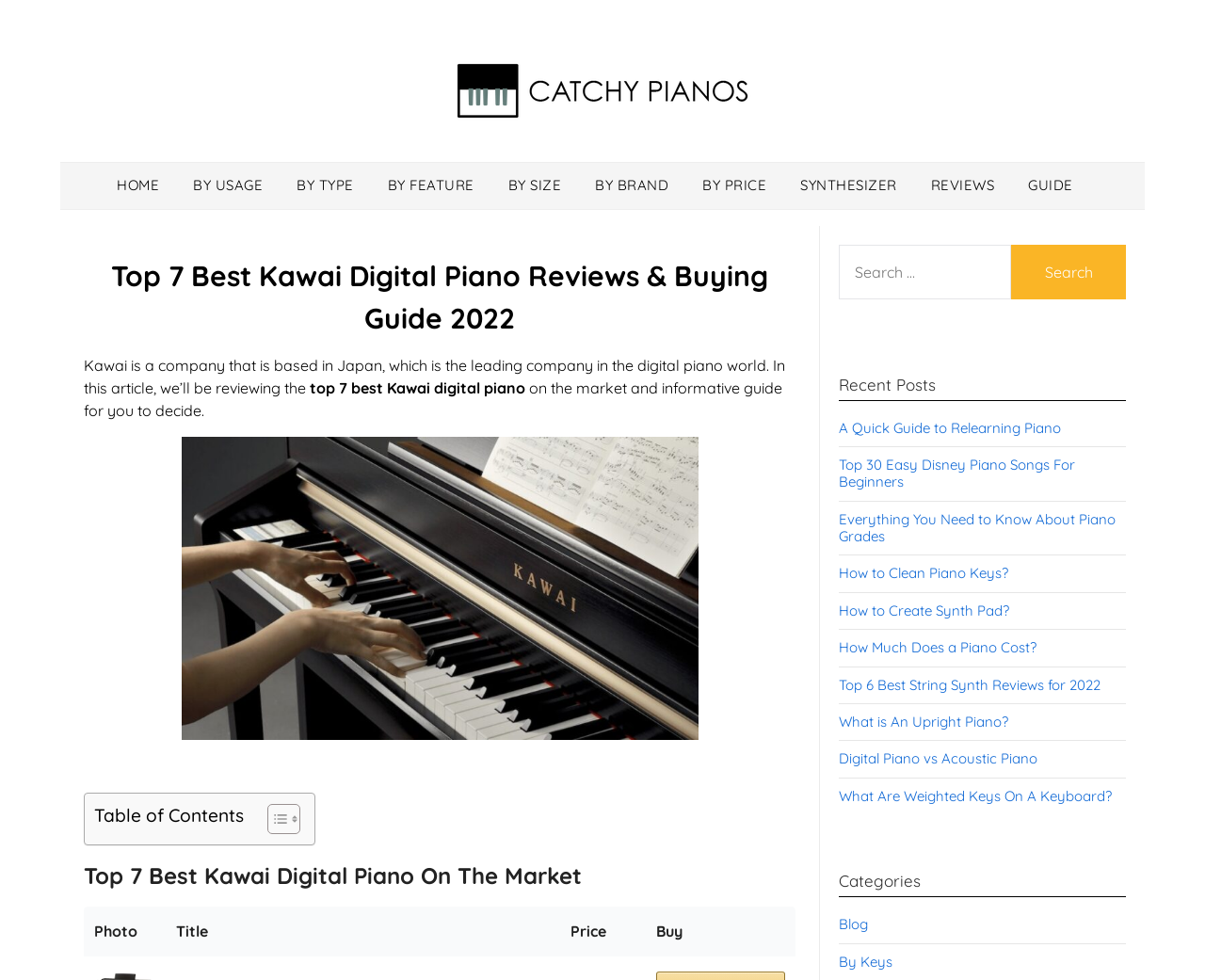Given the element description By Usage, predict the bounding box coordinates for the UI element in the webpage screenshot. The format should be (top-left x, top-left y, bottom-right x, bottom-right y), and the values should be between 0 and 1.

[0.148, 0.166, 0.231, 0.213]